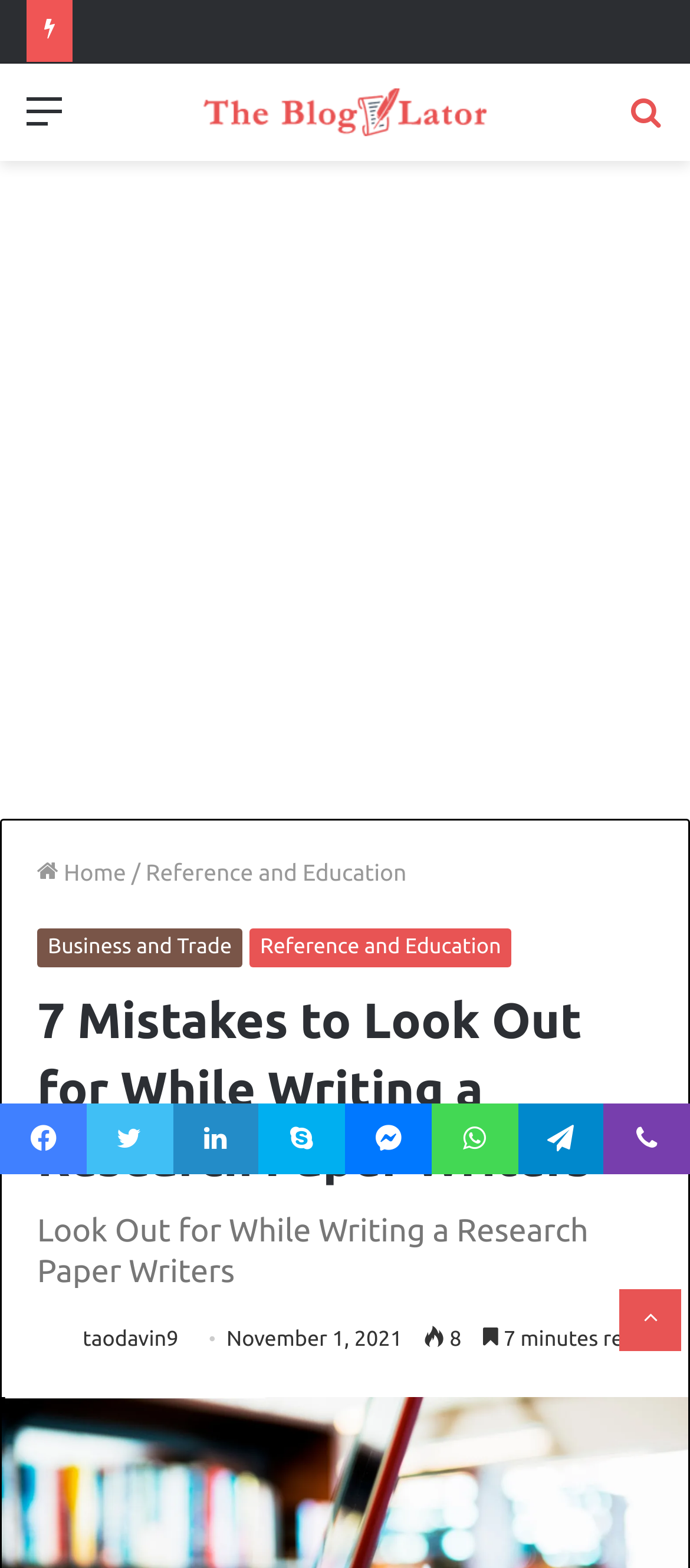Find the bounding box coordinates of the area to click in order to follow the instruction: "View legal information".

None